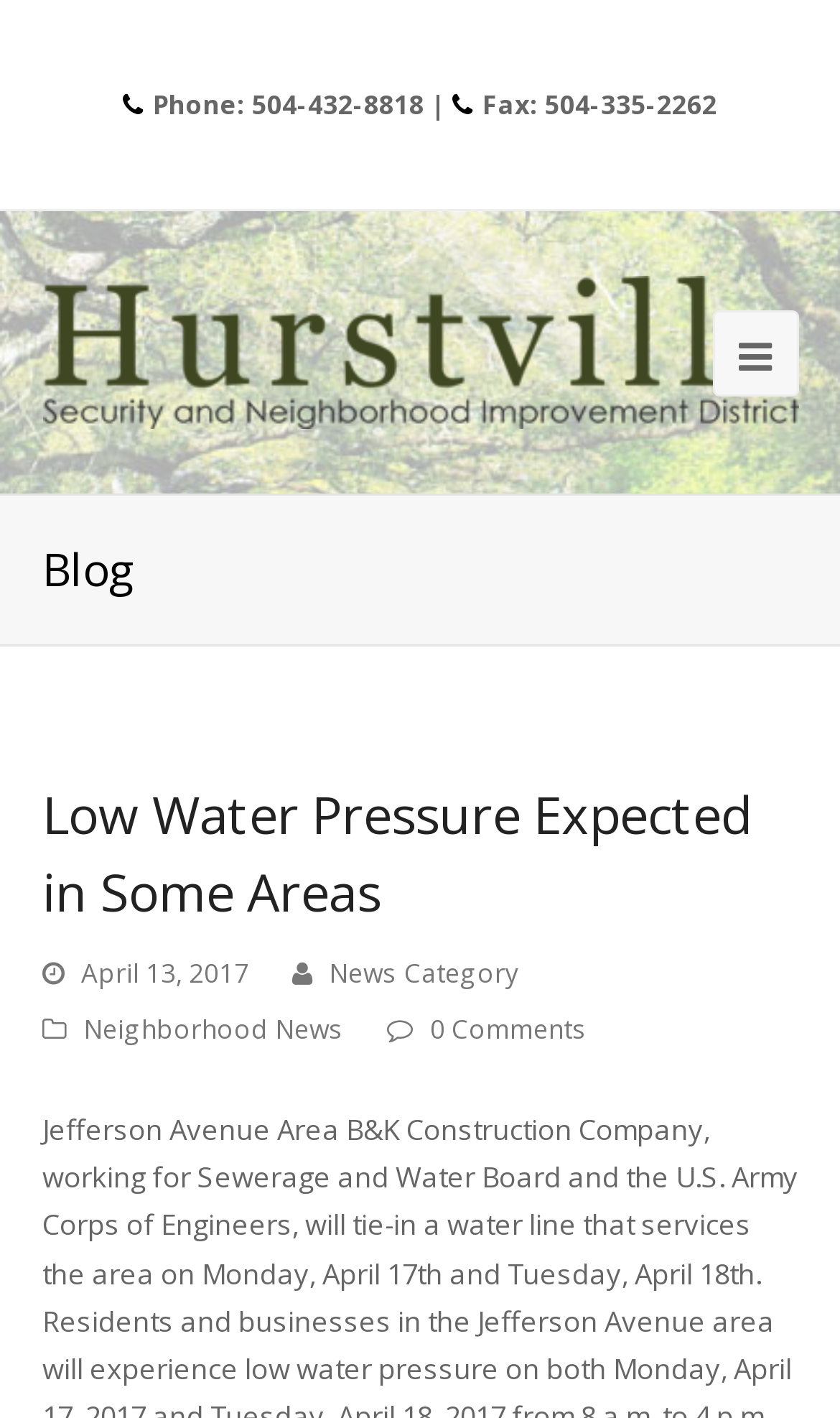With reference to the screenshot, provide a detailed response to the question below:
How many comments are there on the latest article?

I found the number of comments by looking at the section below the title 'Low Water Pressure Expected in Some Areas'. The number of comments is written as a link '0 Comments'.